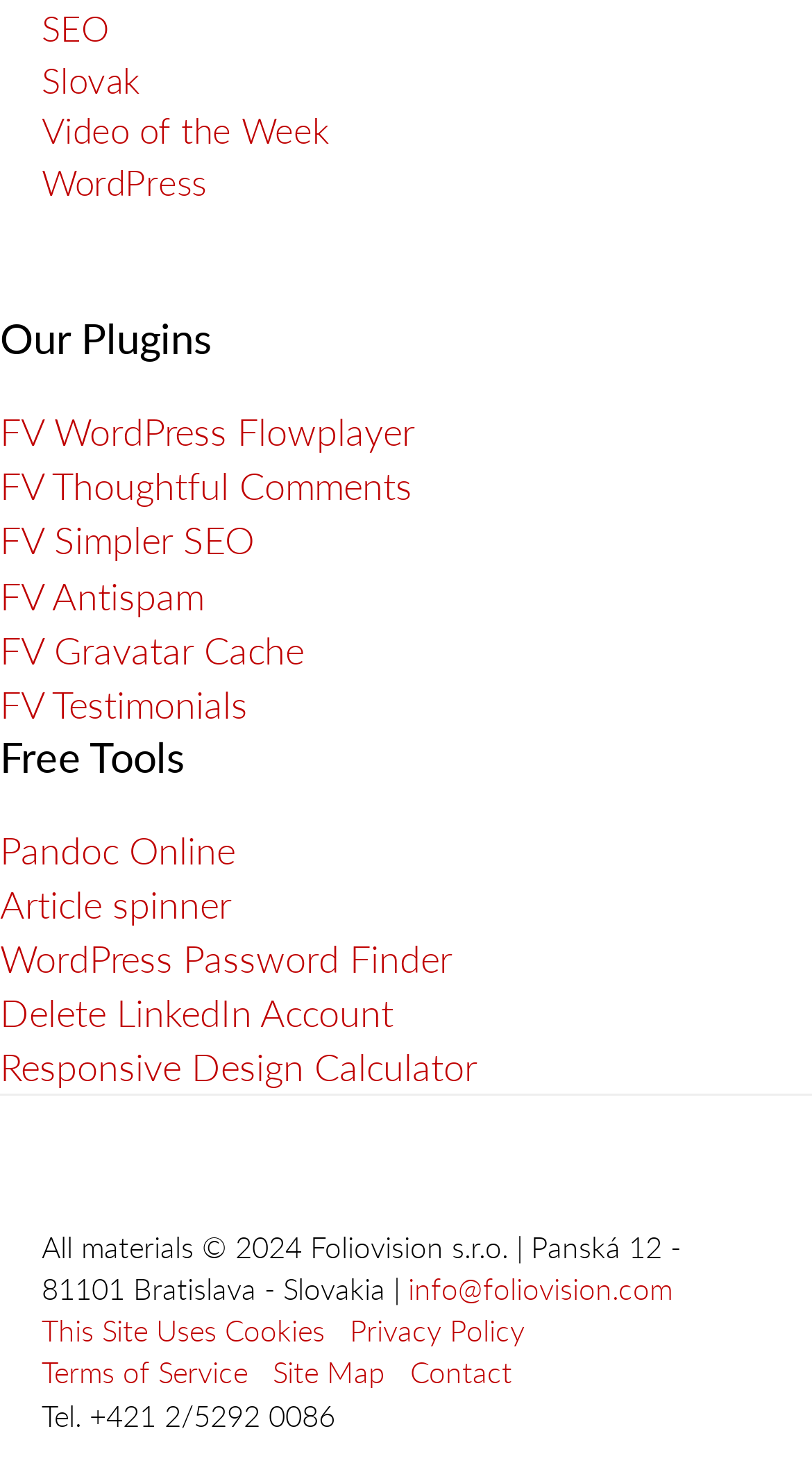Identify the bounding box coordinates of the region that needs to be clicked to carry out this instruction: "Visit the WordPress page". Provide these coordinates as four float numbers ranging from 0 to 1, i.e., [left, top, right, bottom].

[0.051, 0.107, 0.254, 0.139]